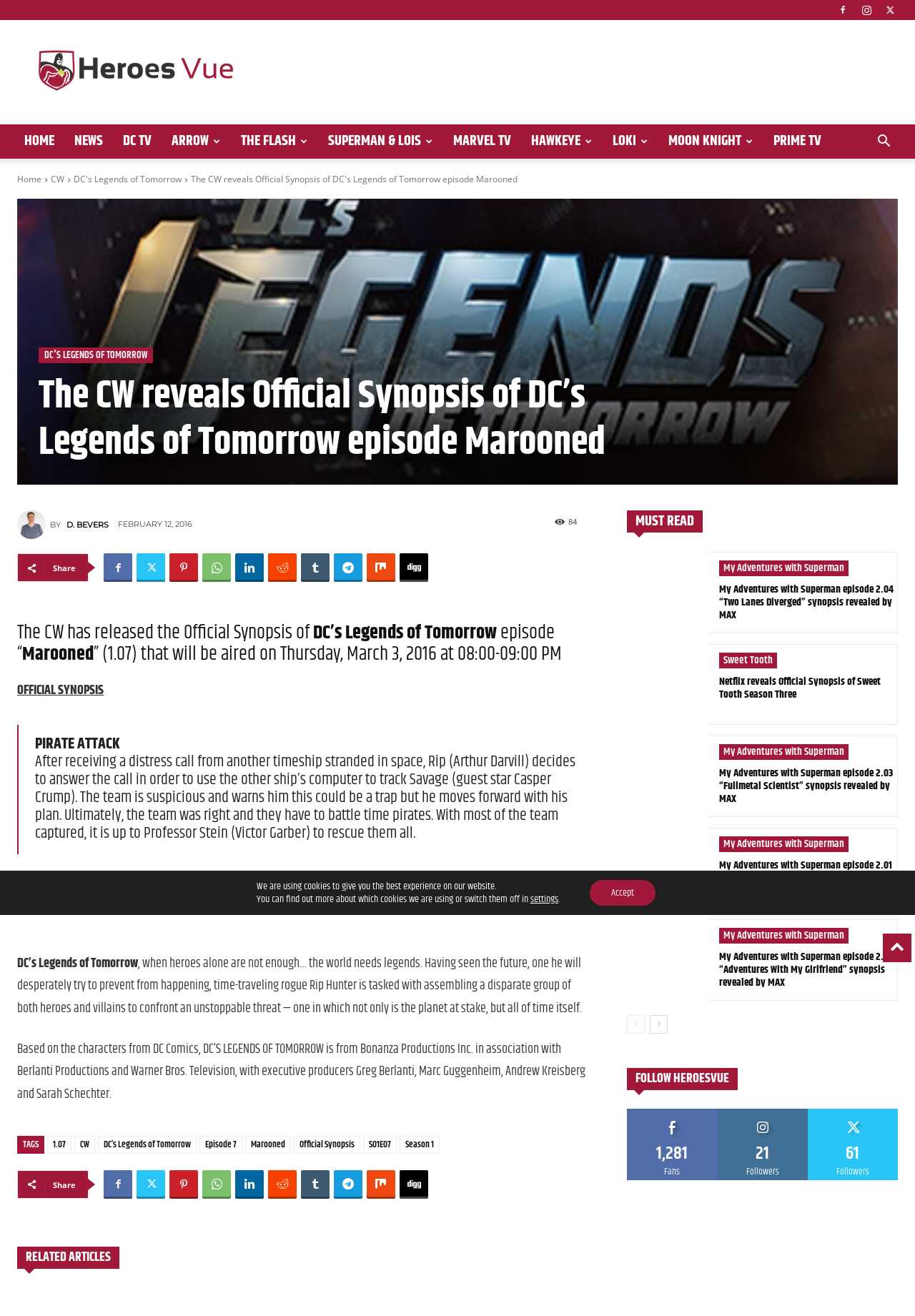Find the bounding box coordinates for the HTML element described as: "Superman & Lois". The coordinates should consist of four float values between 0 and 1, i.e., [left, top, right, bottom].

[0.348, 0.095, 0.484, 0.121]